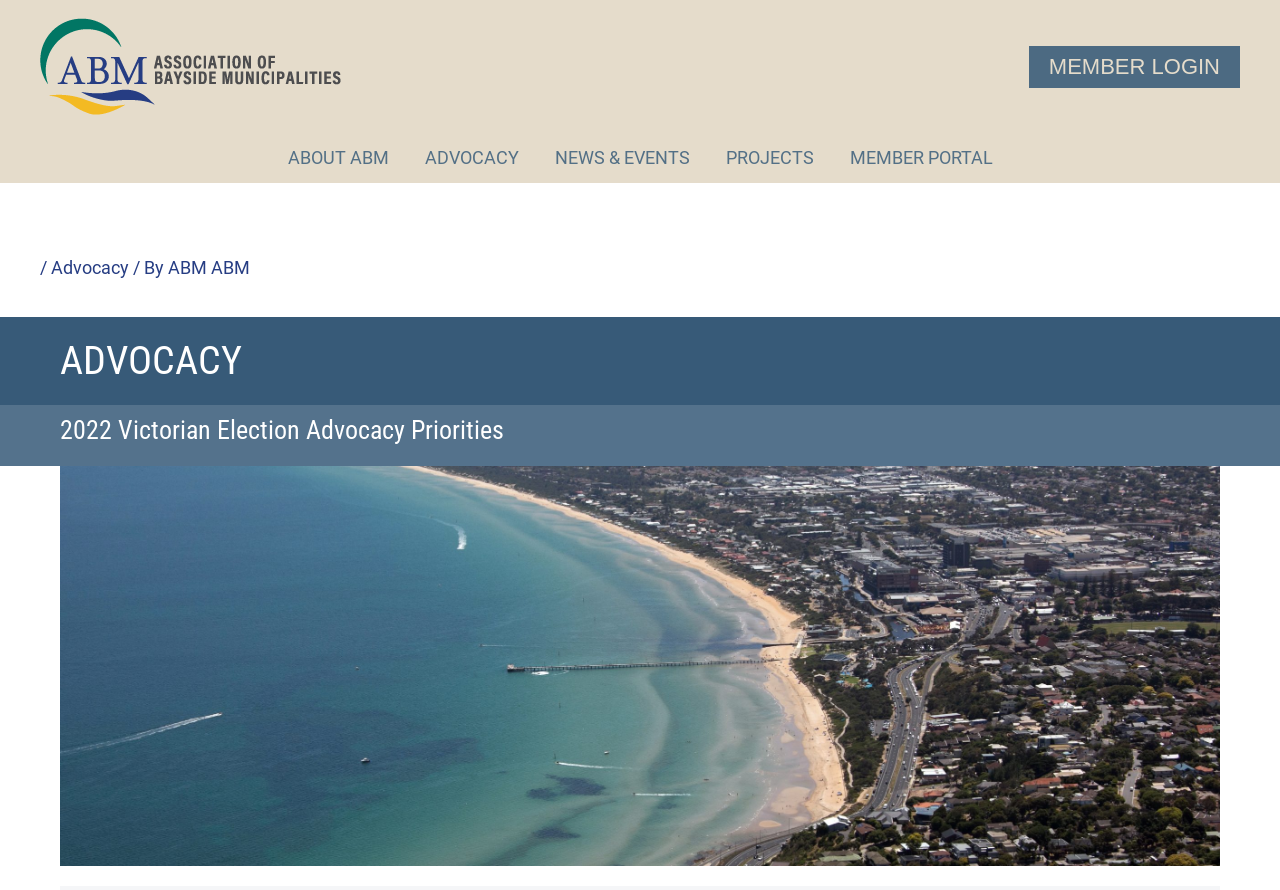What is the subheading under 'ADVOCACY'? Based on the screenshot, please respond with a single word or phrase.

2022 Victorian Election Advocacy Priorities